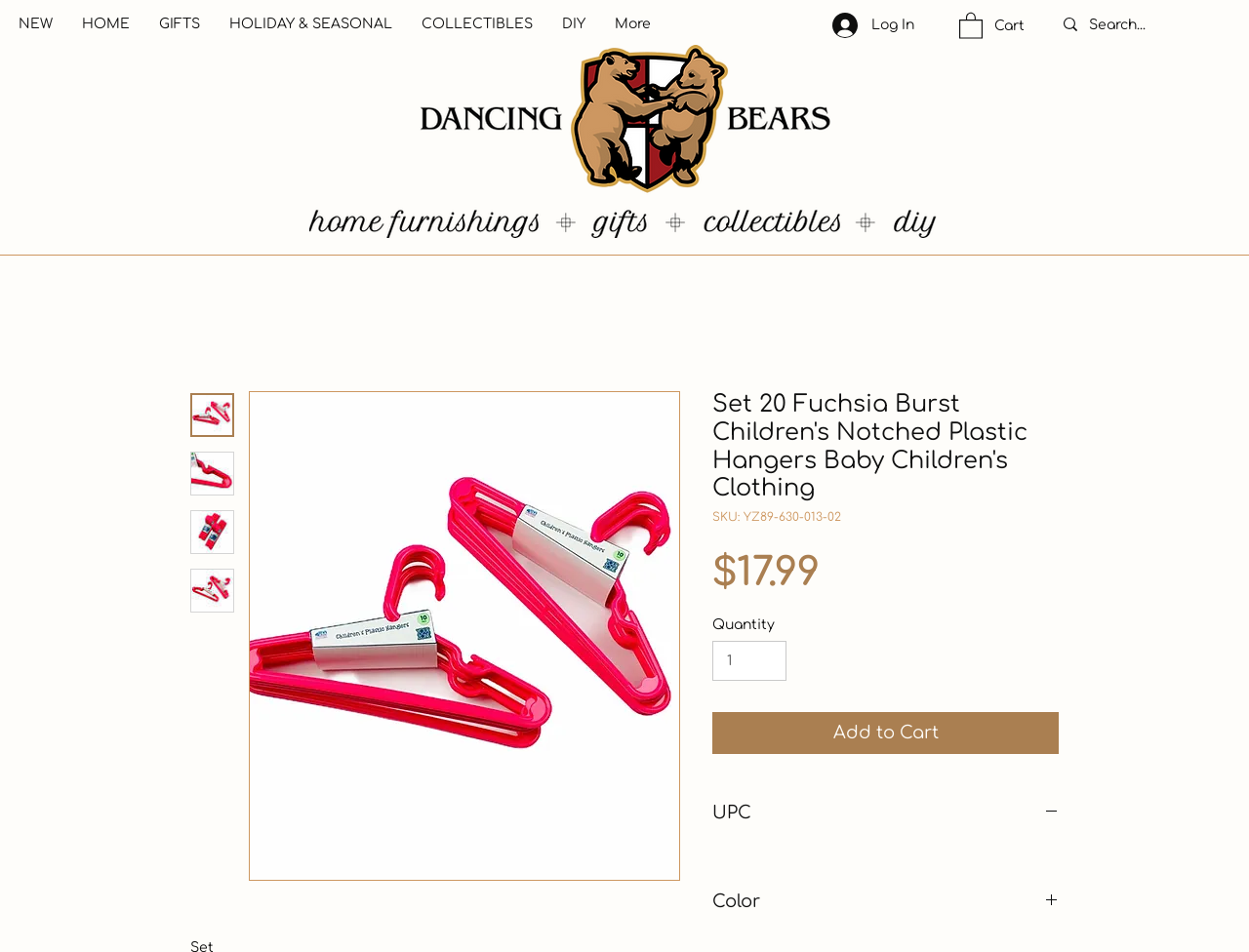Determine the bounding box coordinates of the clickable element to achieve the following action: 'Add to cart'. Provide the coordinates as four float values between 0 and 1, formatted as [left, top, right, bottom].

[0.57, 0.748, 0.848, 0.792]